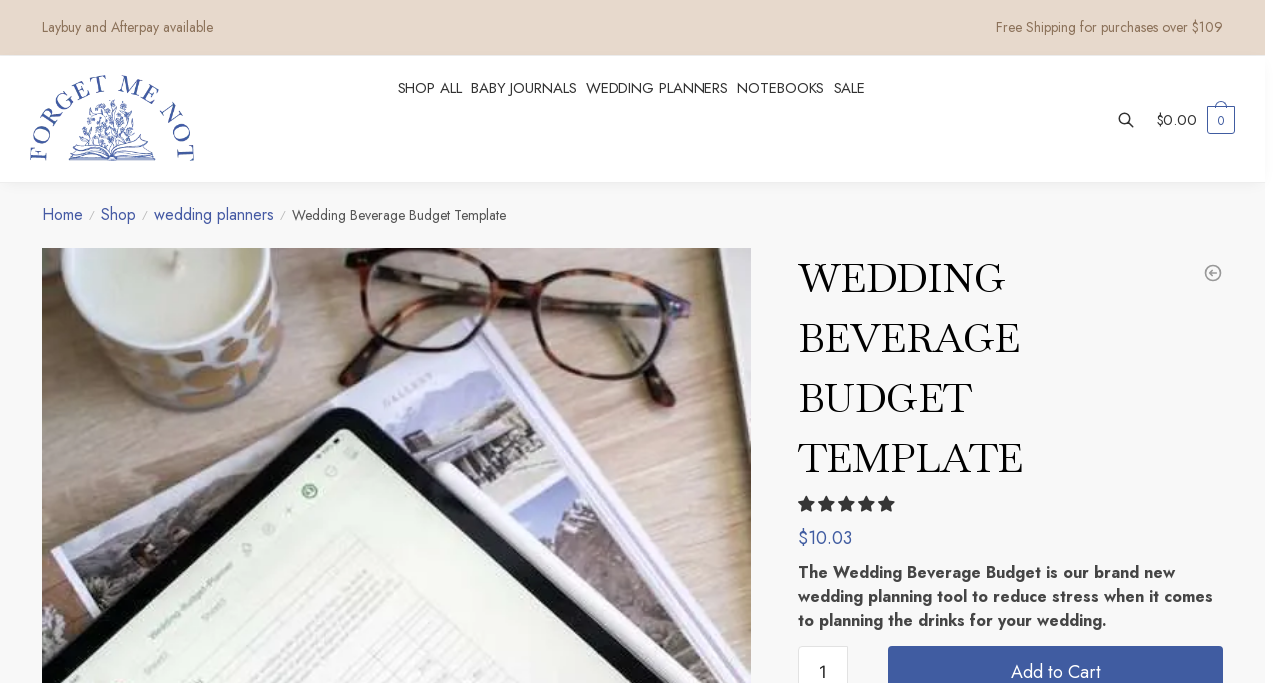What is the price of the Wedding Beverage Budget Template?
Craft a detailed and extensive response to the question.

I found the price of the Wedding Beverage Budget Template by looking at the section below the heading 'WEDDING BEVERAGE BUDGET TEMPLATE', where I saw a static text element with the price '$10.03'.